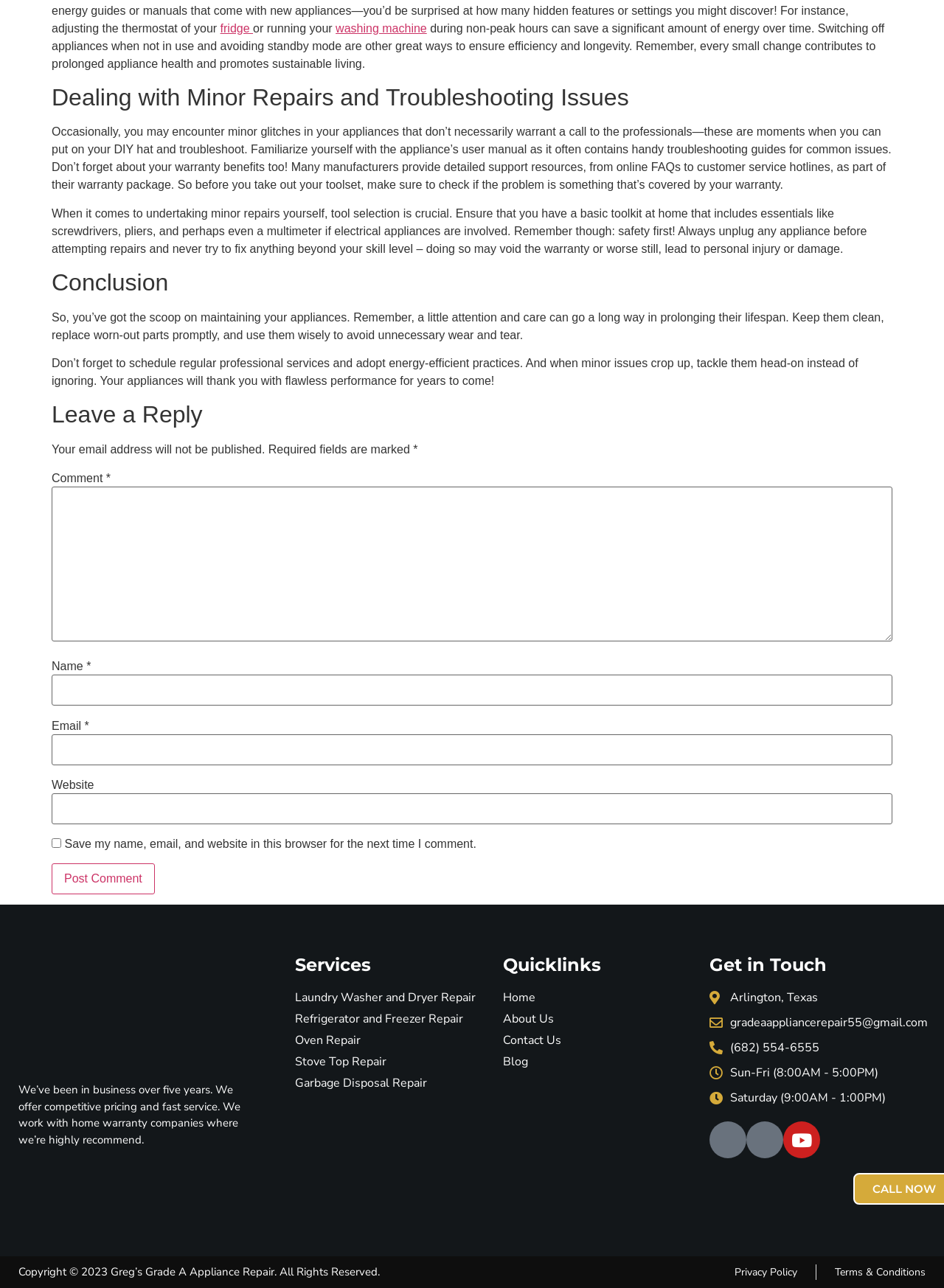What is the importance of tool selection in minor repairs?
Utilize the information in the image to give a detailed answer to the question.

The webpage emphasizes the importance of tool selection when undertaking minor repairs oneself. It's crucial to ensure safety by always unplugging the appliance before attempting repairs and never trying to fix anything beyond one's skill level. Additionally, having a basic toolkit at home that includes essentials like screwdrivers, pliers, and perhaps even a multimeter if electrical appliances are involved is vital.